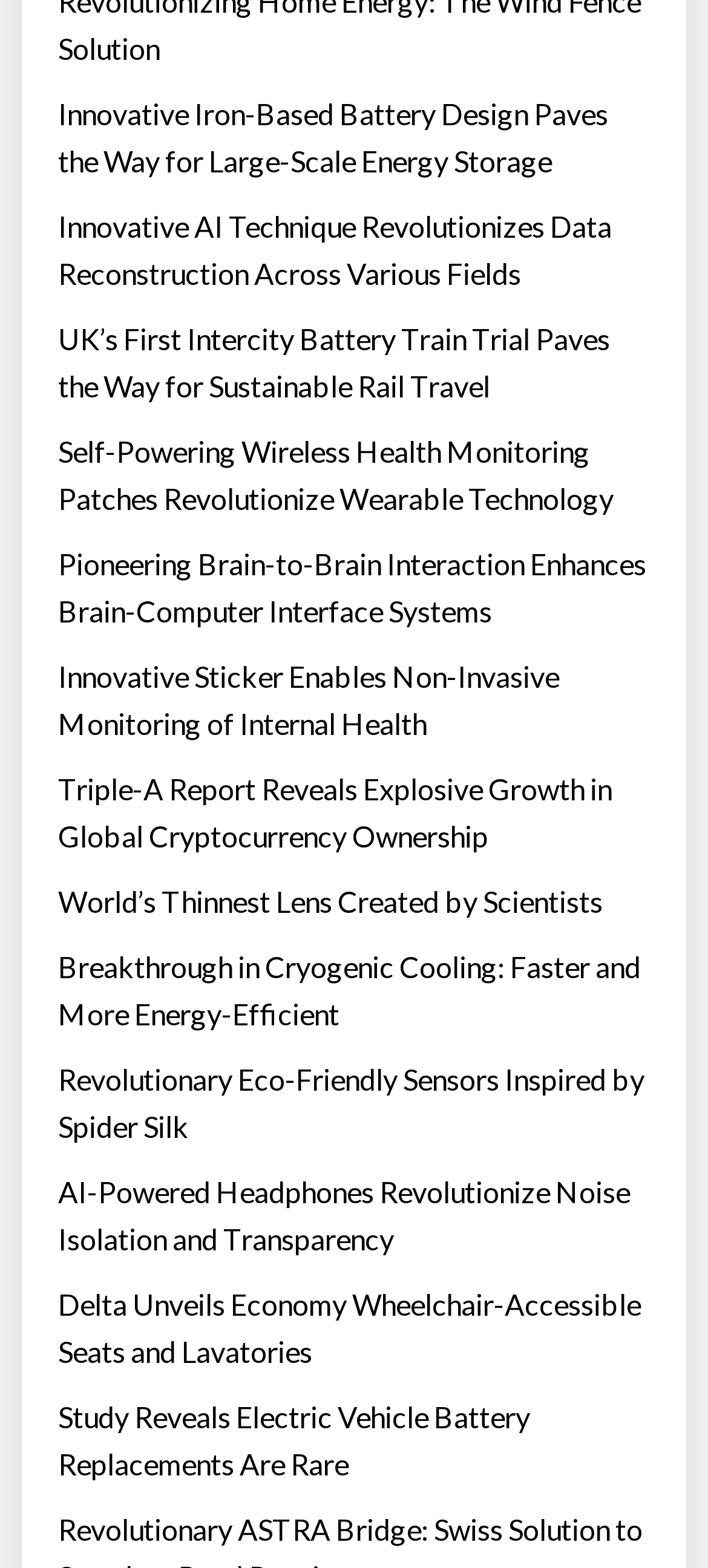How many news articles are presented on this webpage?
Using the image as a reference, answer the question with a short word or phrase.

13